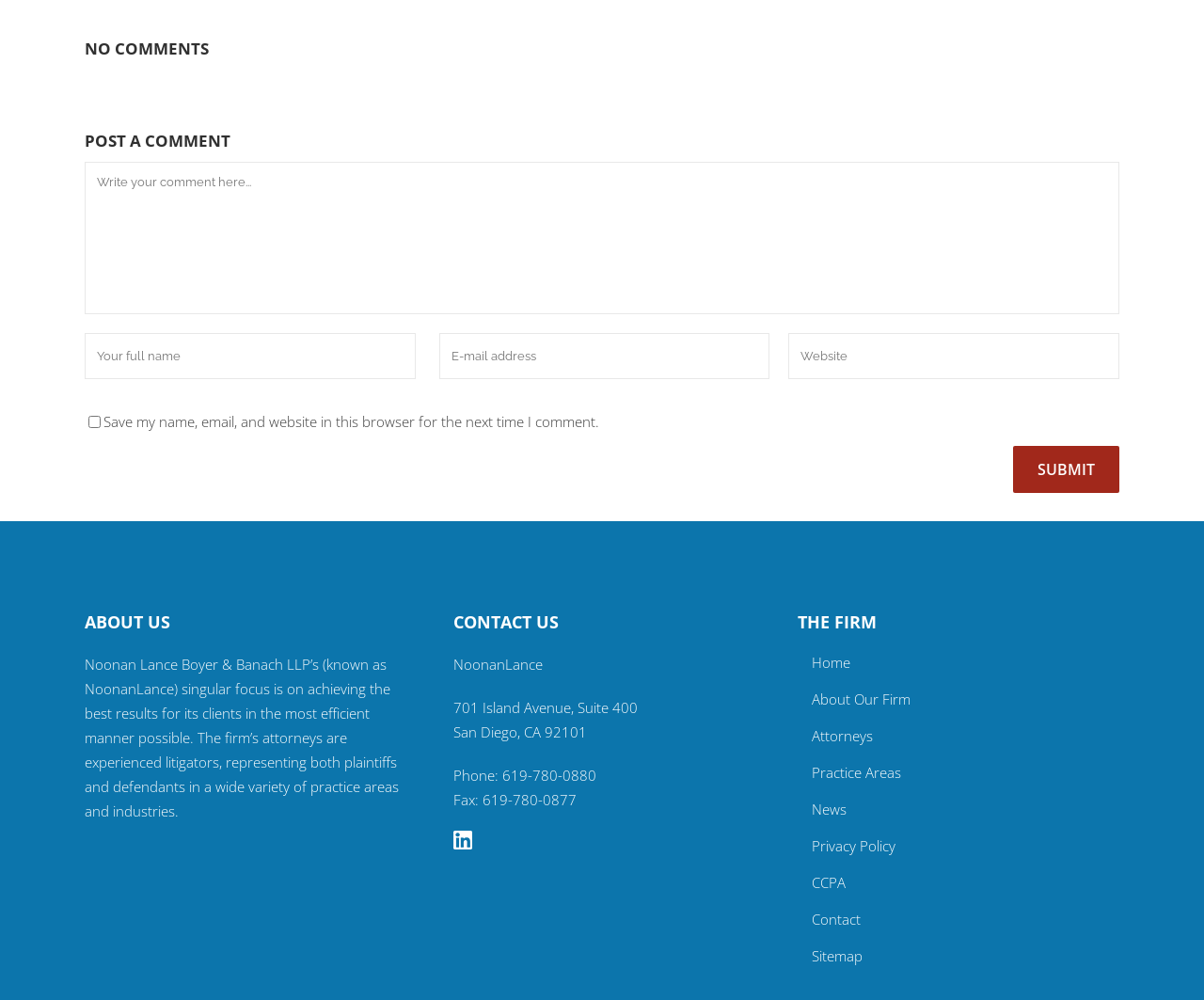Locate the bounding box coordinates for the element described below: "name="url" placeholder="Website"". The coordinates must be four float values between 0 and 1, formatted as [left, top, right, bottom].

[0.655, 0.333, 0.93, 0.379]